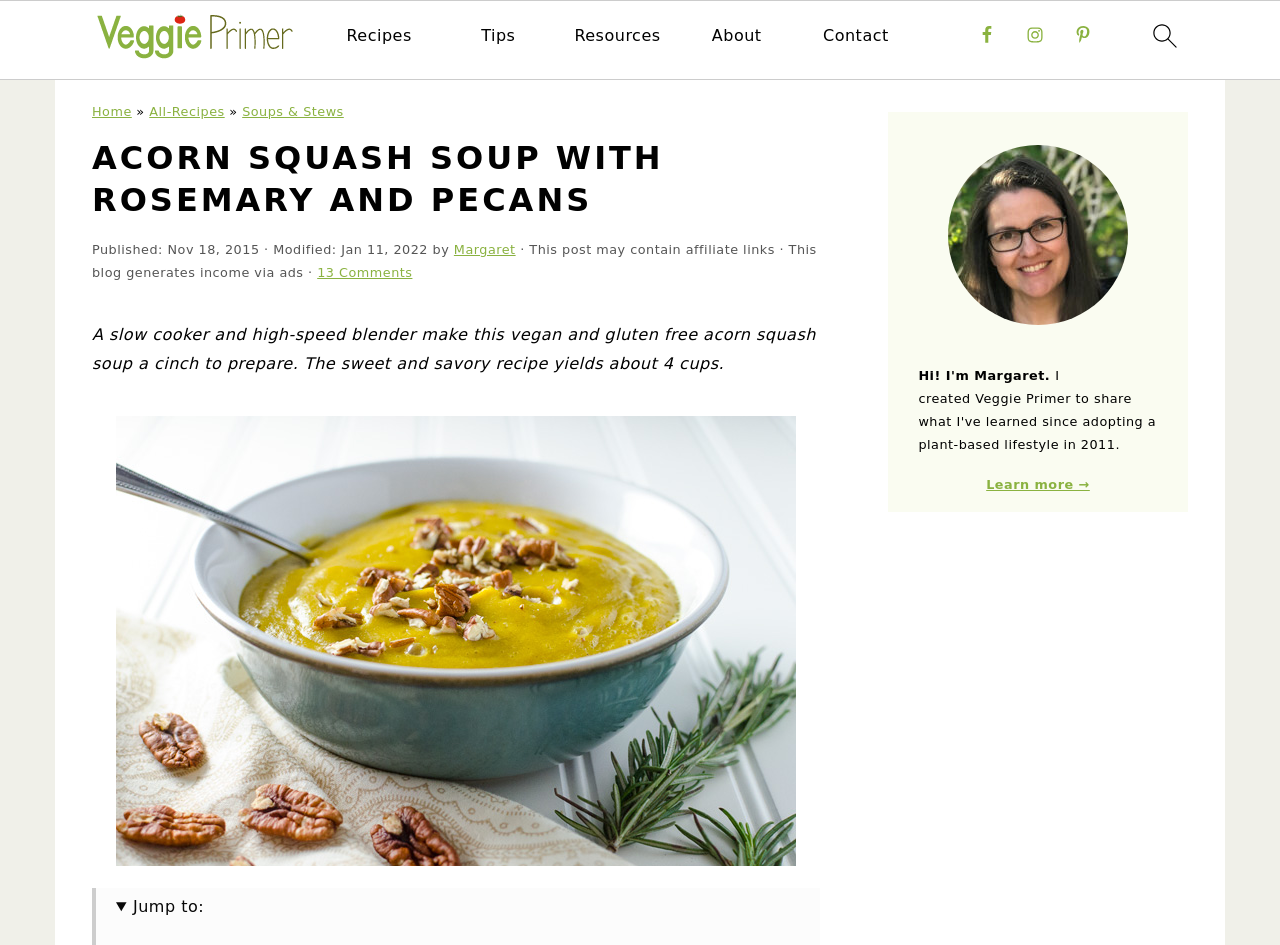What is the category of the recipe?
Refer to the image and provide a one-word or short phrase answer.

Soups & Stews